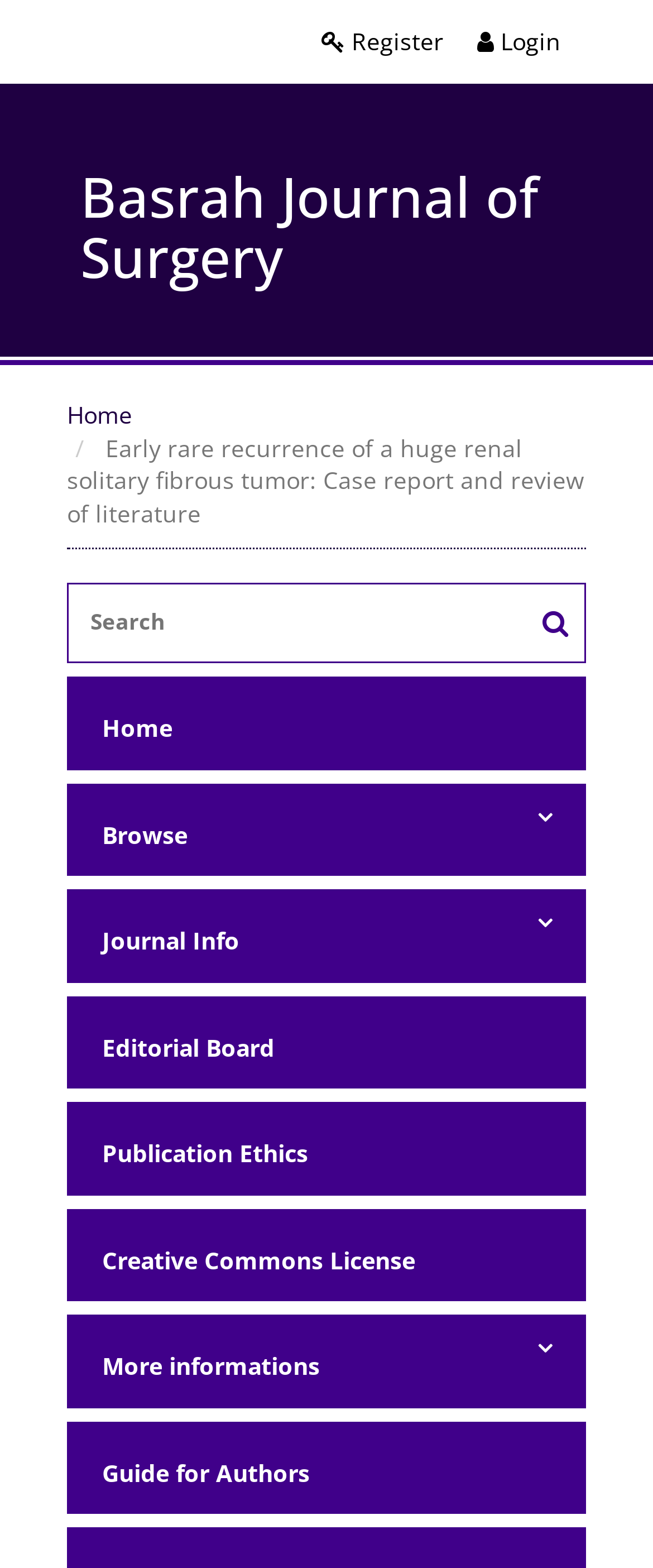Point out the bounding box coordinates of the section to click in order to follow this instruction: "Register".

[0.492, 0.016, 0.679, 0.036]